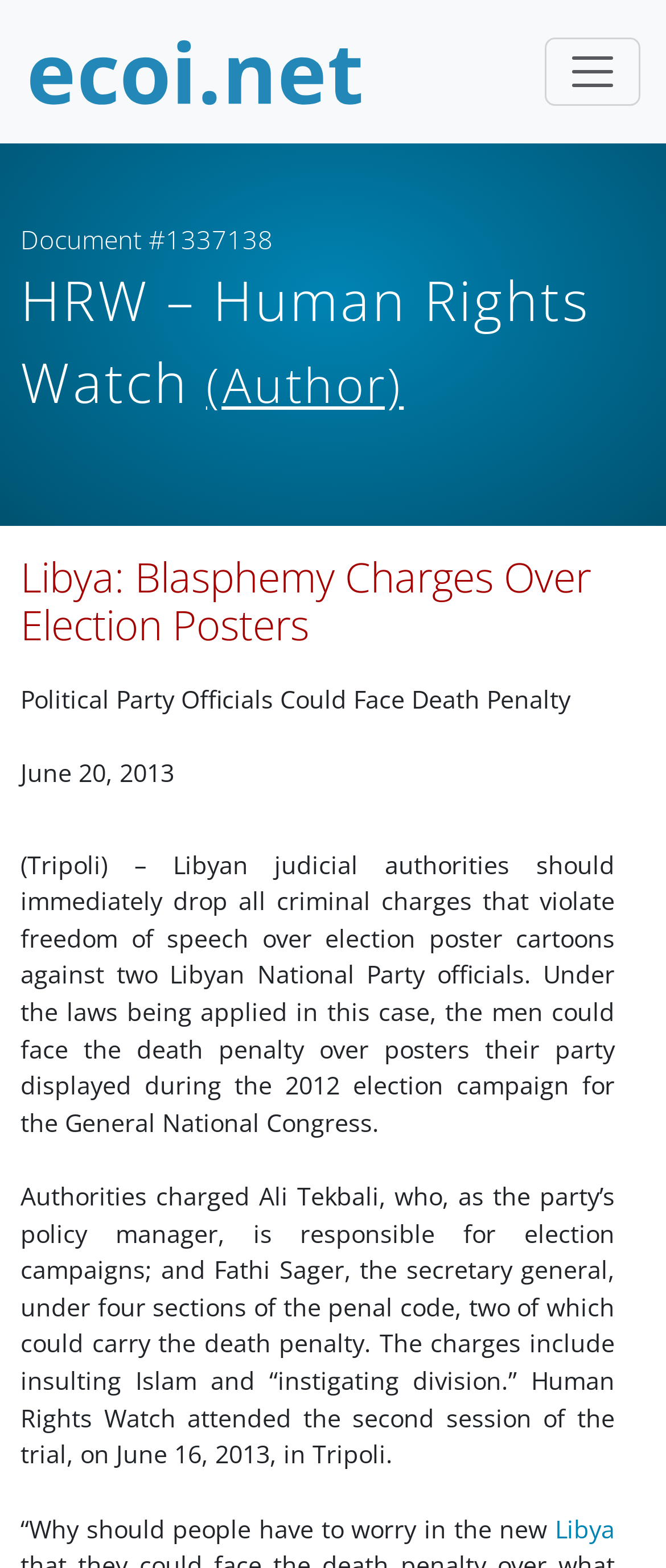Respond with a single word or phrase for the following question: 
Who is the author of this document?

HRW – Human Rights Watch